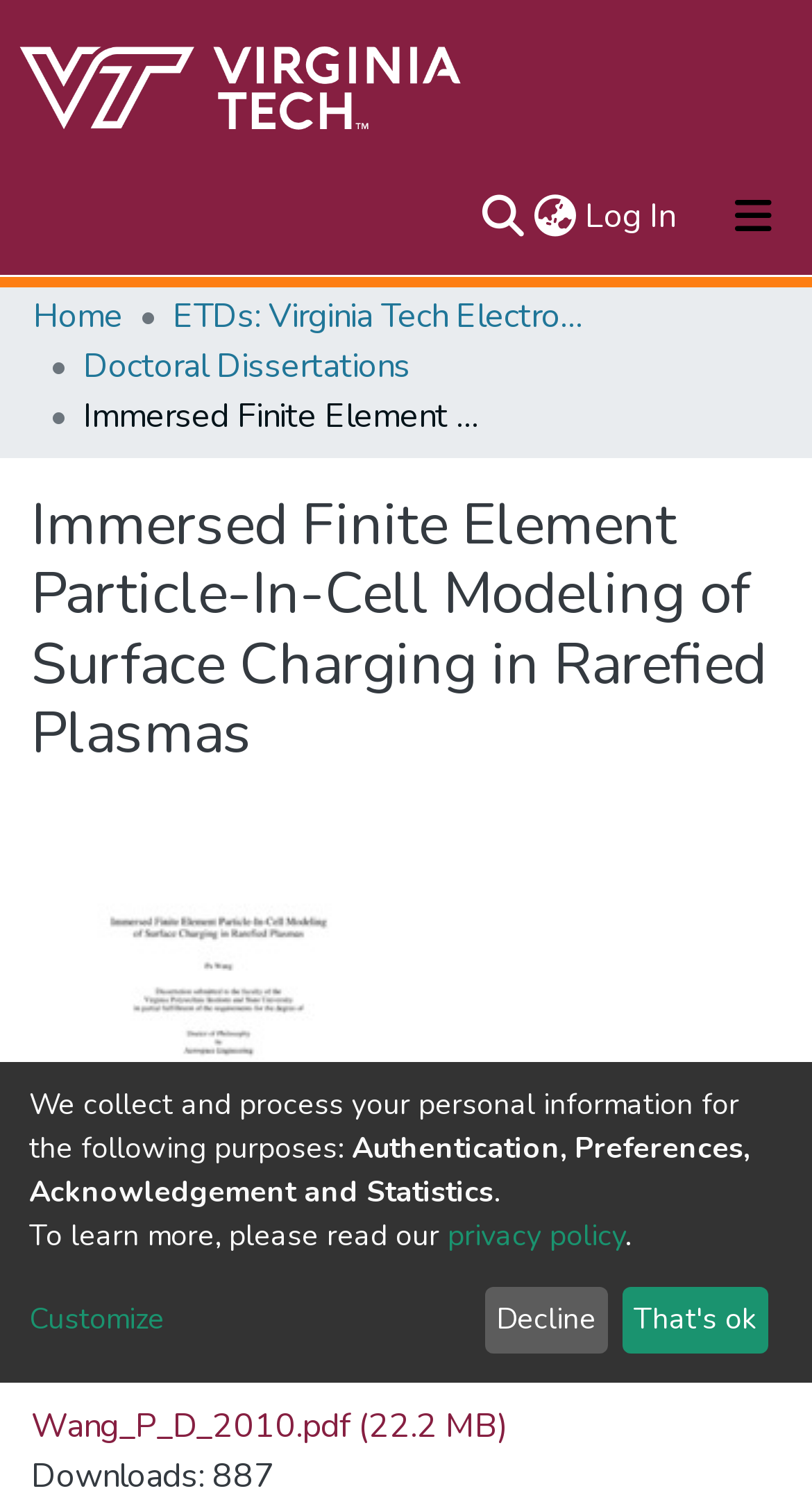Identify the bounding box coordinates of the clickable region necessary to fulfill the following instruction: "Search for a repository". The bounding box coordinates should be four float numbers between 0 and 1, i.e., [left, top, right, bottom].

[0.587, 0.128, 0.651, 0.161]